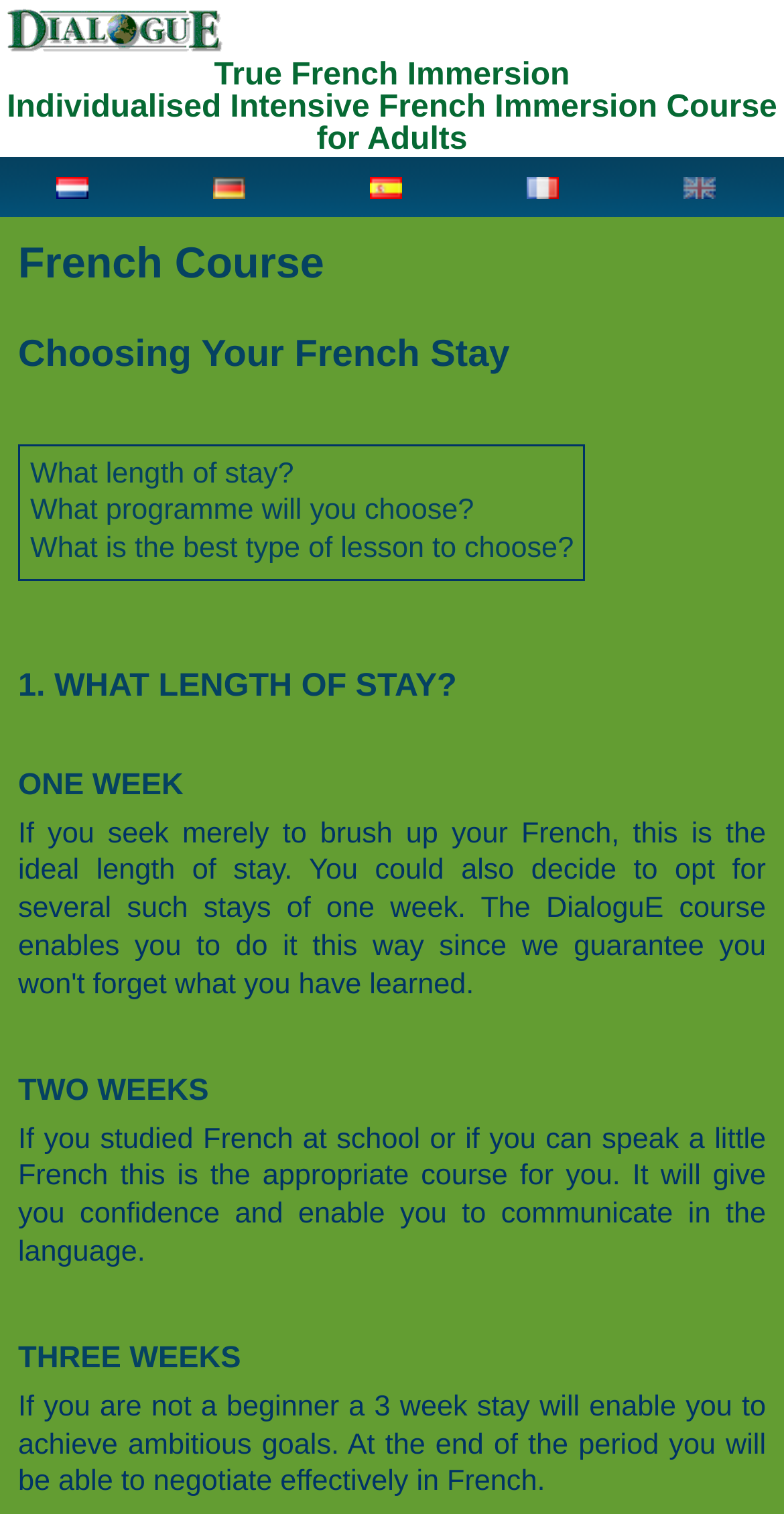Using the given description, provide the bounding box coordinates formatted as (top-left x, top-left y, bottom-right x, bottom-right y), with all values being floating point numbers between 0 and 1. Description: What programme will you choose?

[0.038, 0.327, 0.605, 0.348]